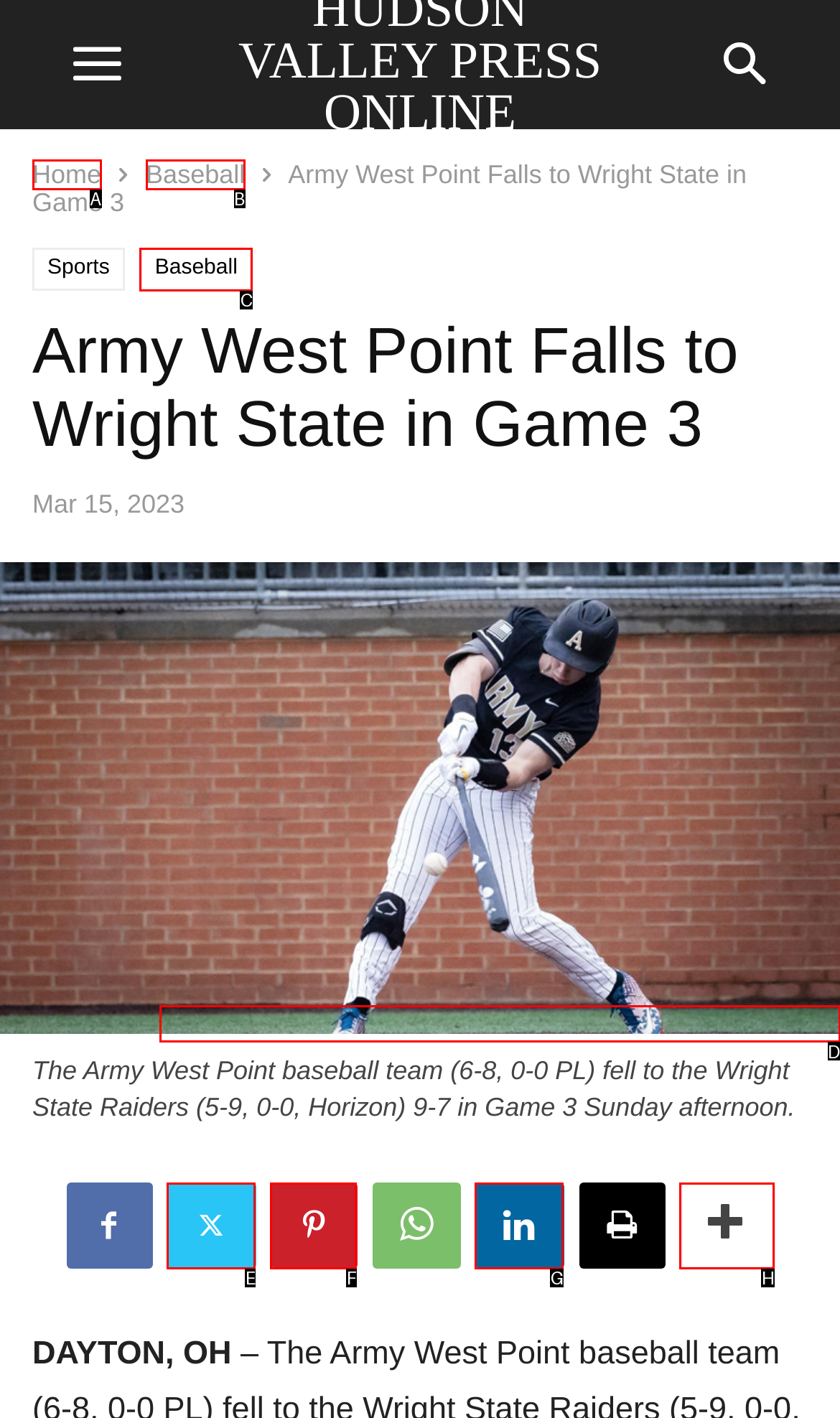Choose the letter of the UI element necessary for this task: view more news
Answer with the correct letter.

D